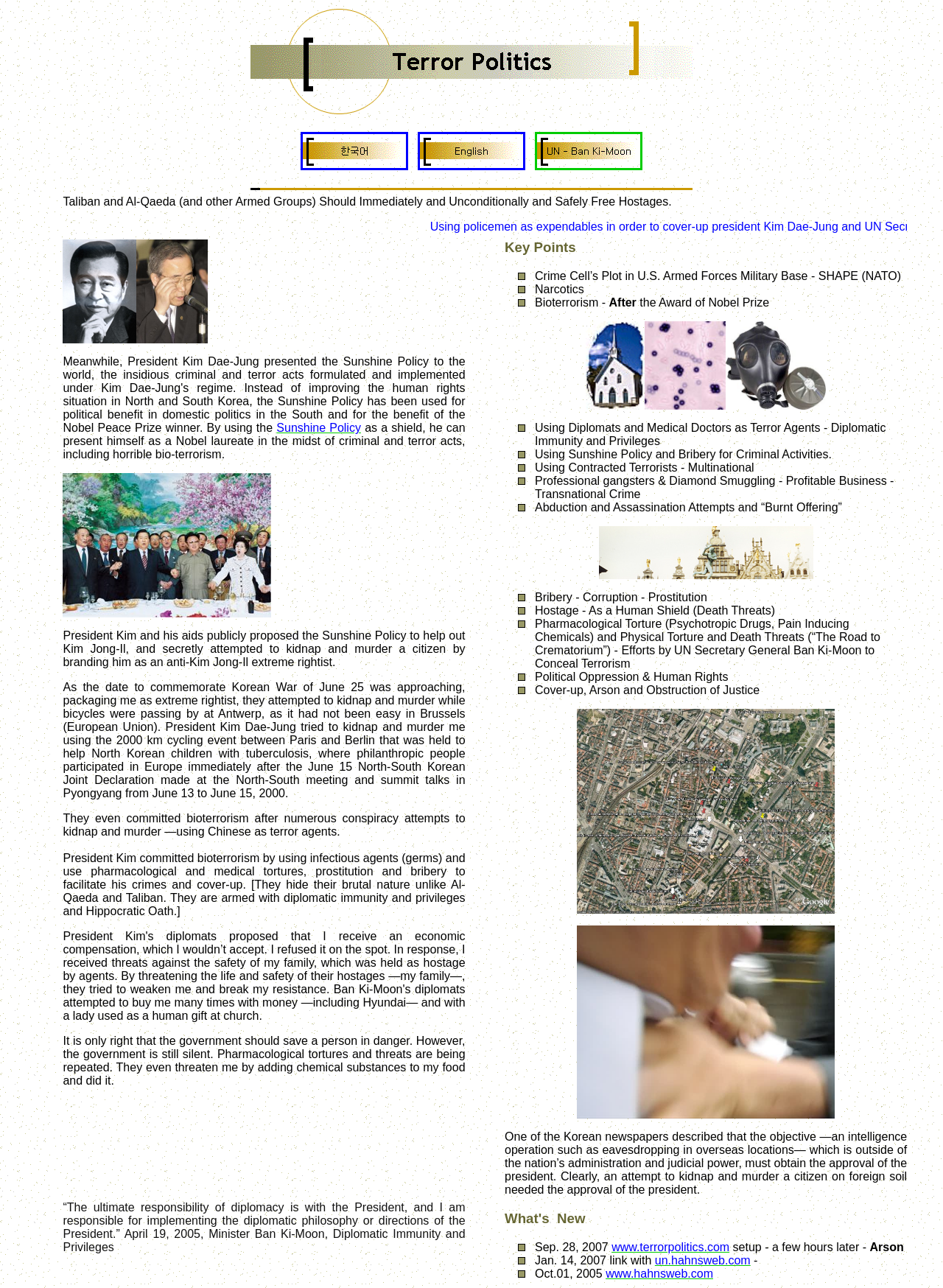Give a concise answer of one word or phrase to the question: 
What is the title of the webpage?

Political Oppression and Terror Activities of Kim Dae-Jung Regime